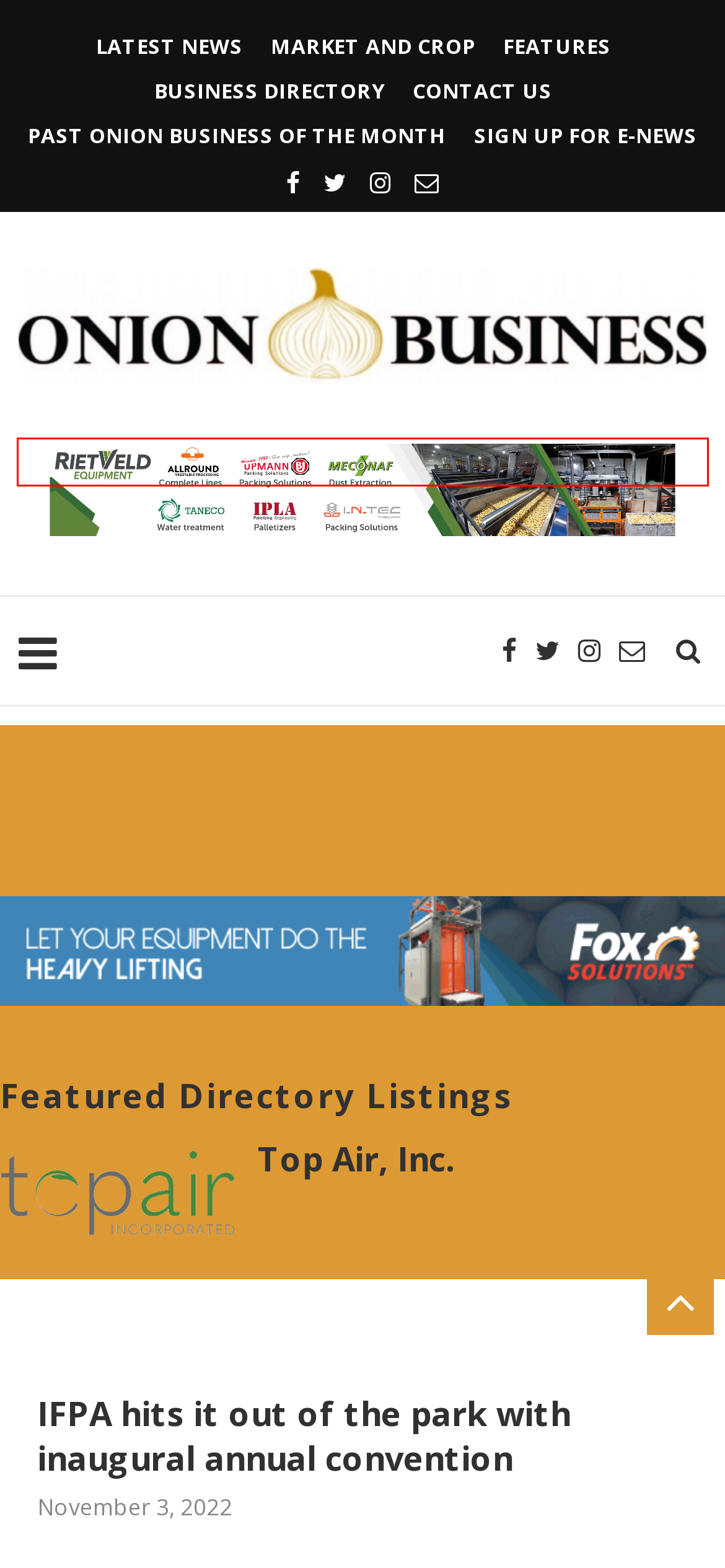Examine the screenshot of the webpage, which has a red bounding box around a UI element. Select the webpage description that best fits the new webpage after the element inside the red bounding box is clicked. Here are the choices:
A. Past Onion Business of the Month – Onion Business
B. Business Directory – Onion Business
C. Contact us – Onion Business
D. Features – Onion Business
E. Rietveld Equipment
F. Sign Up for E-News – Onion Business
G. Market and Crop – Onion Business
H. Top Air, Inc. – Onion Business

E